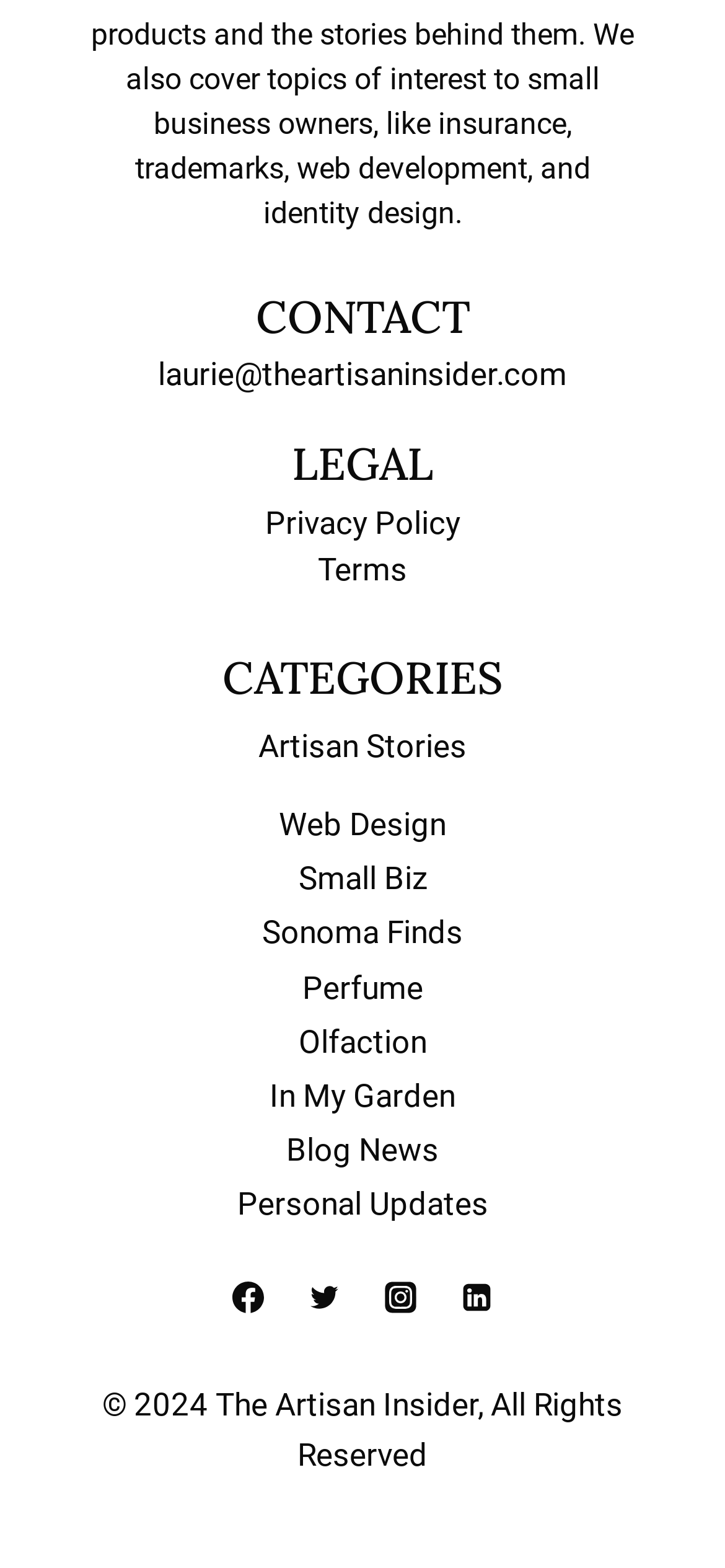Please find the bounding box coordinates of the element that you should click to achieve the following instruction: "view privacy policy". The coordinates should be presented as four float numbers between 0 and 1: [left, top, right, bottom].

[0.218, 0.318, 0.782, 0.351]